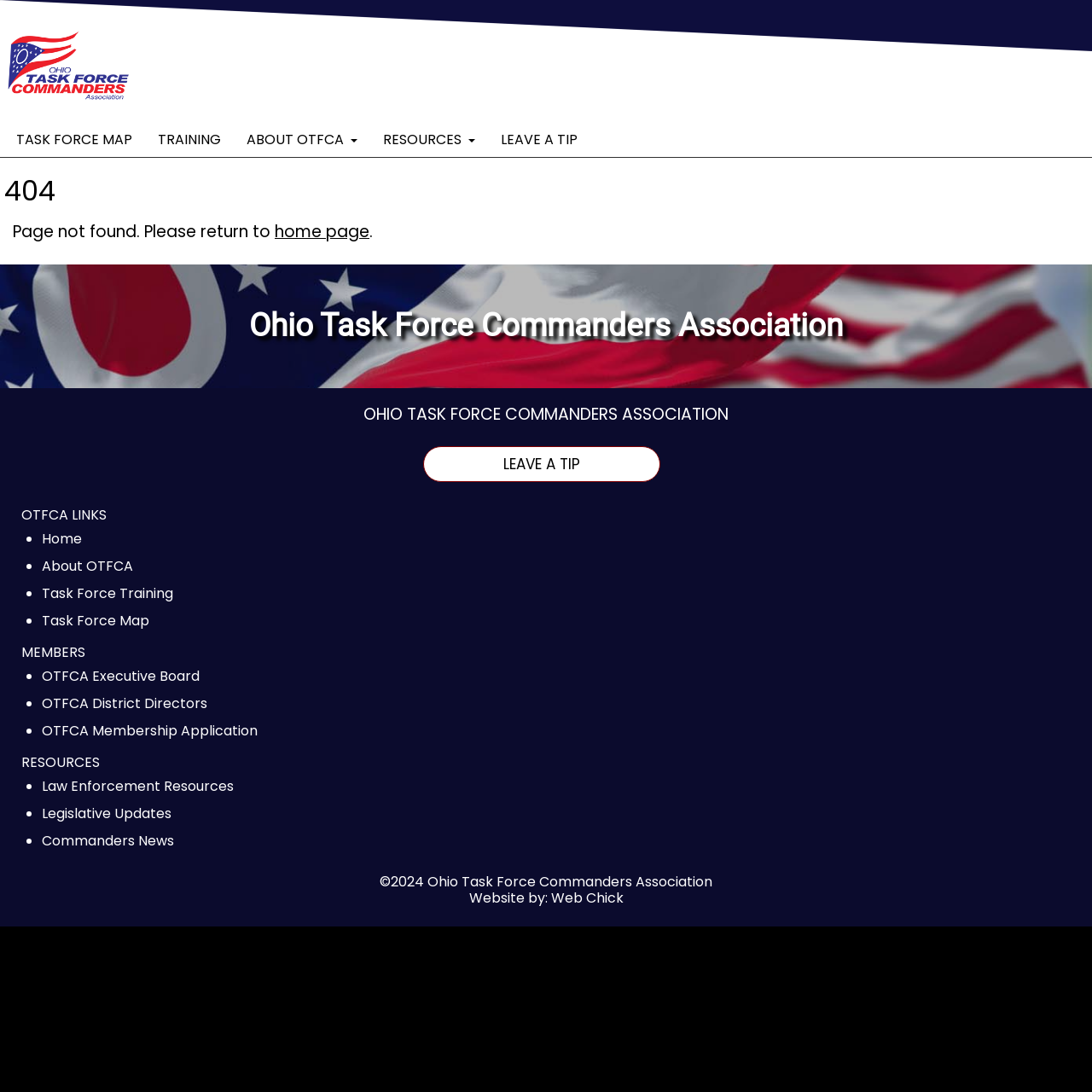Extract the bounding box of the UI element described as: "LEAVE A TIP".

[0.388, 0.408, 0.605, 0.441]